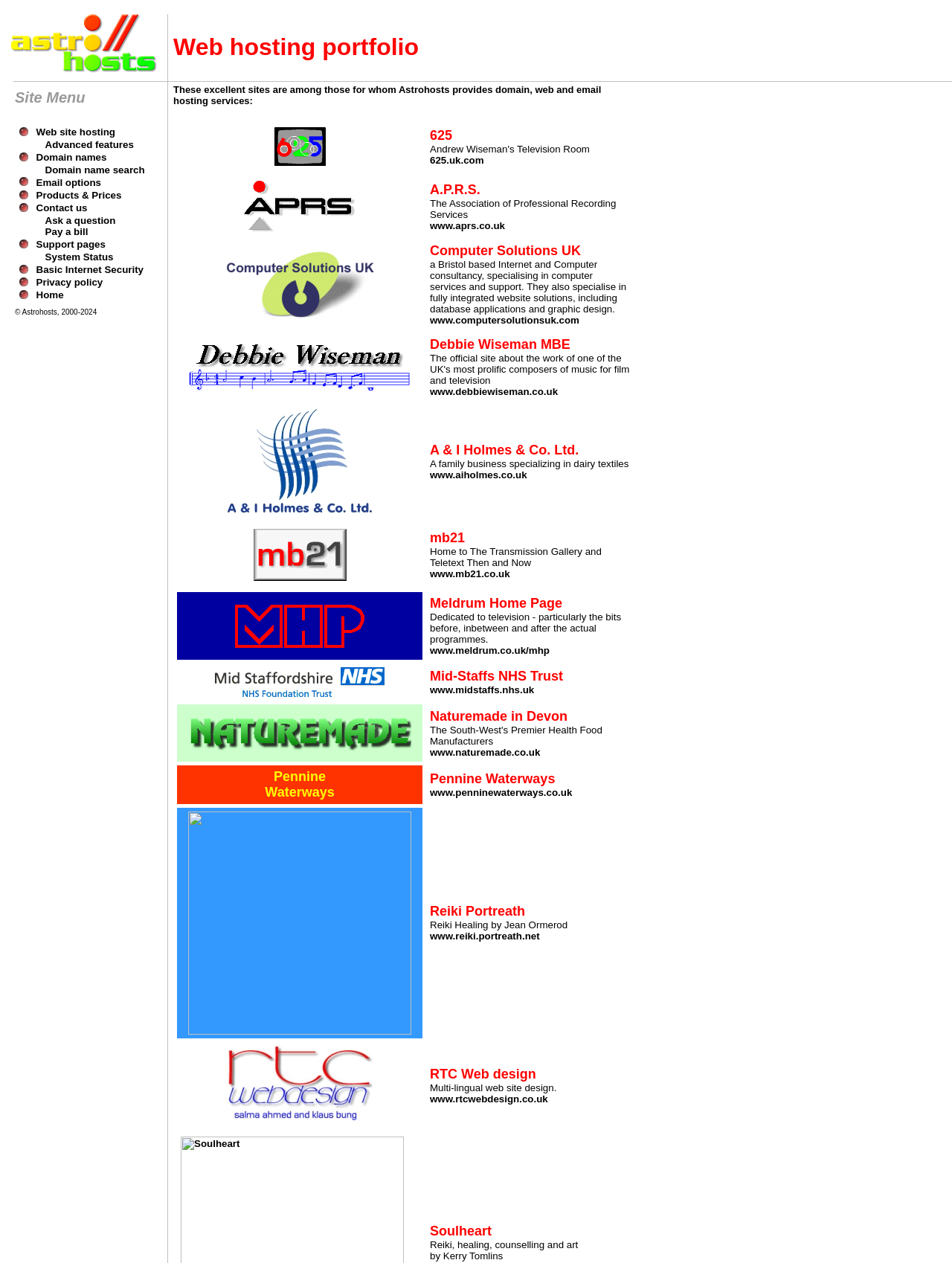Please provide a comprehensive response to the question based on the details in the image: What is the main category of the website?

Based on the website's layout and content, it appears to be a web hosting portfolio, with various links and options related to web hosting, domain names, and email options.